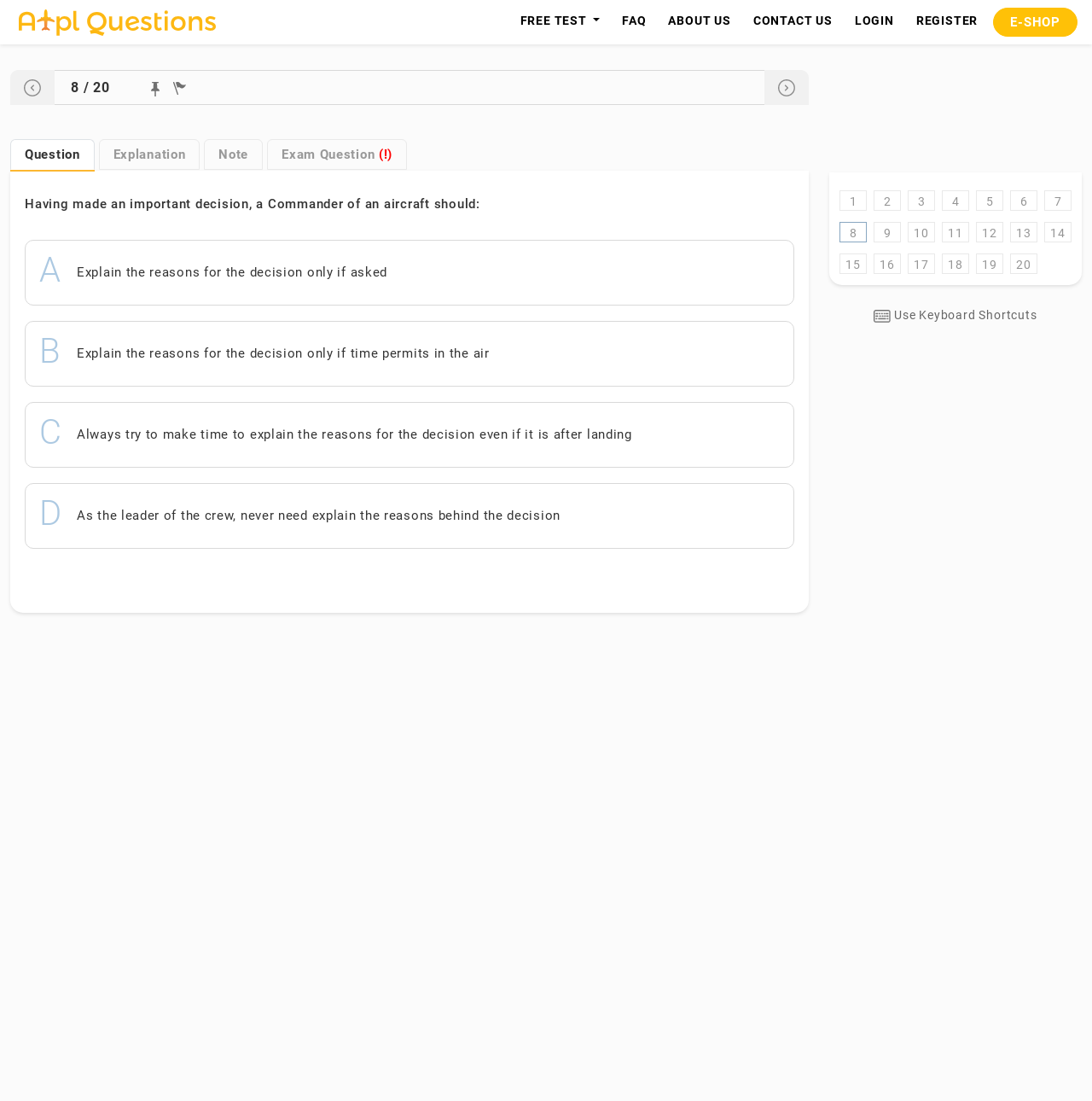Identify the bounding box coordinates of the part that should be clicked to carry out this instruction: "Click on the 'FREE TEST' link".

[0.47, 0.007, 0.555, 0.03]